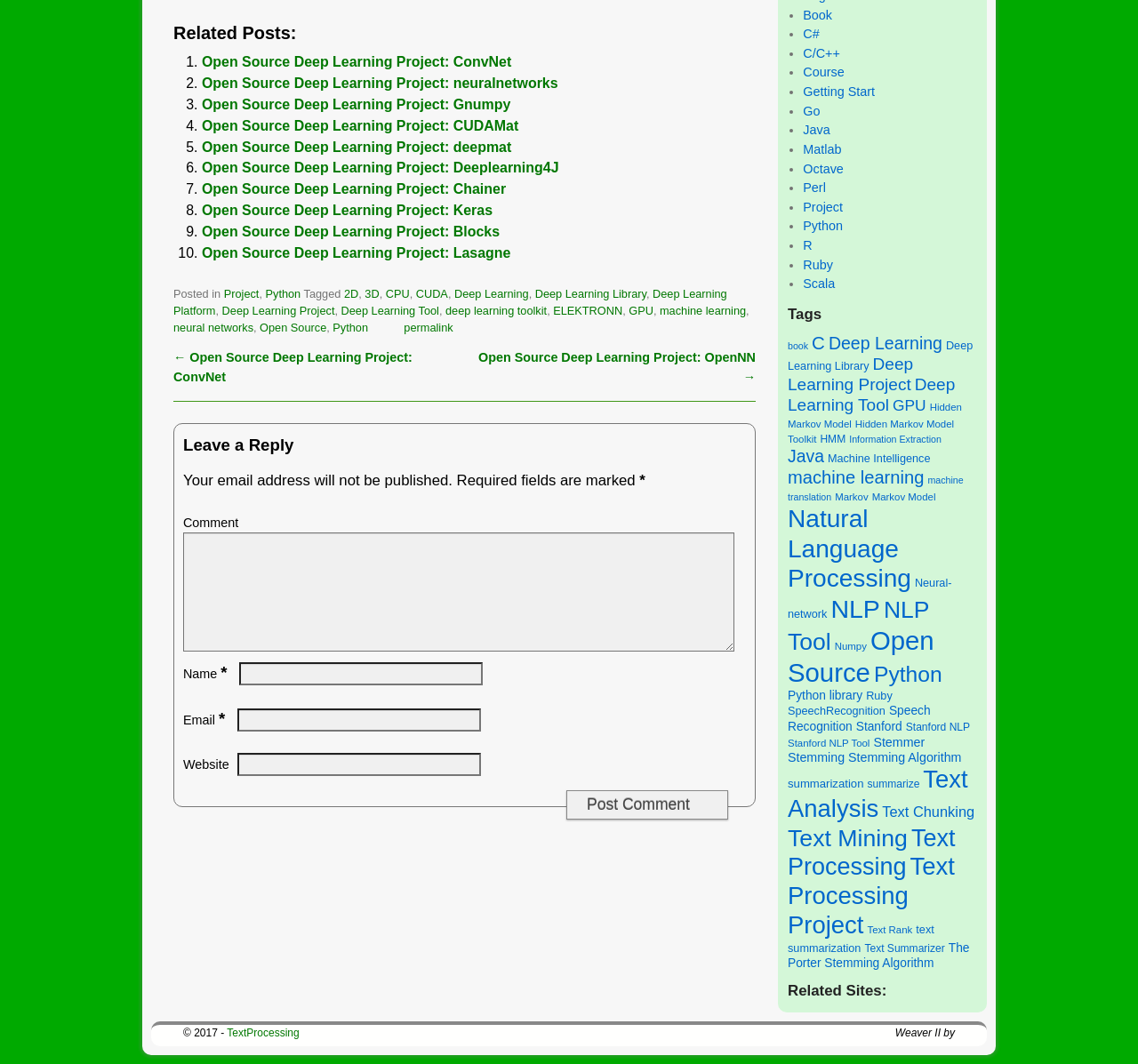Provide a brief response to the question using a single word or phrase: 
How many fields are there in the 'Leave a Reply' section?

4